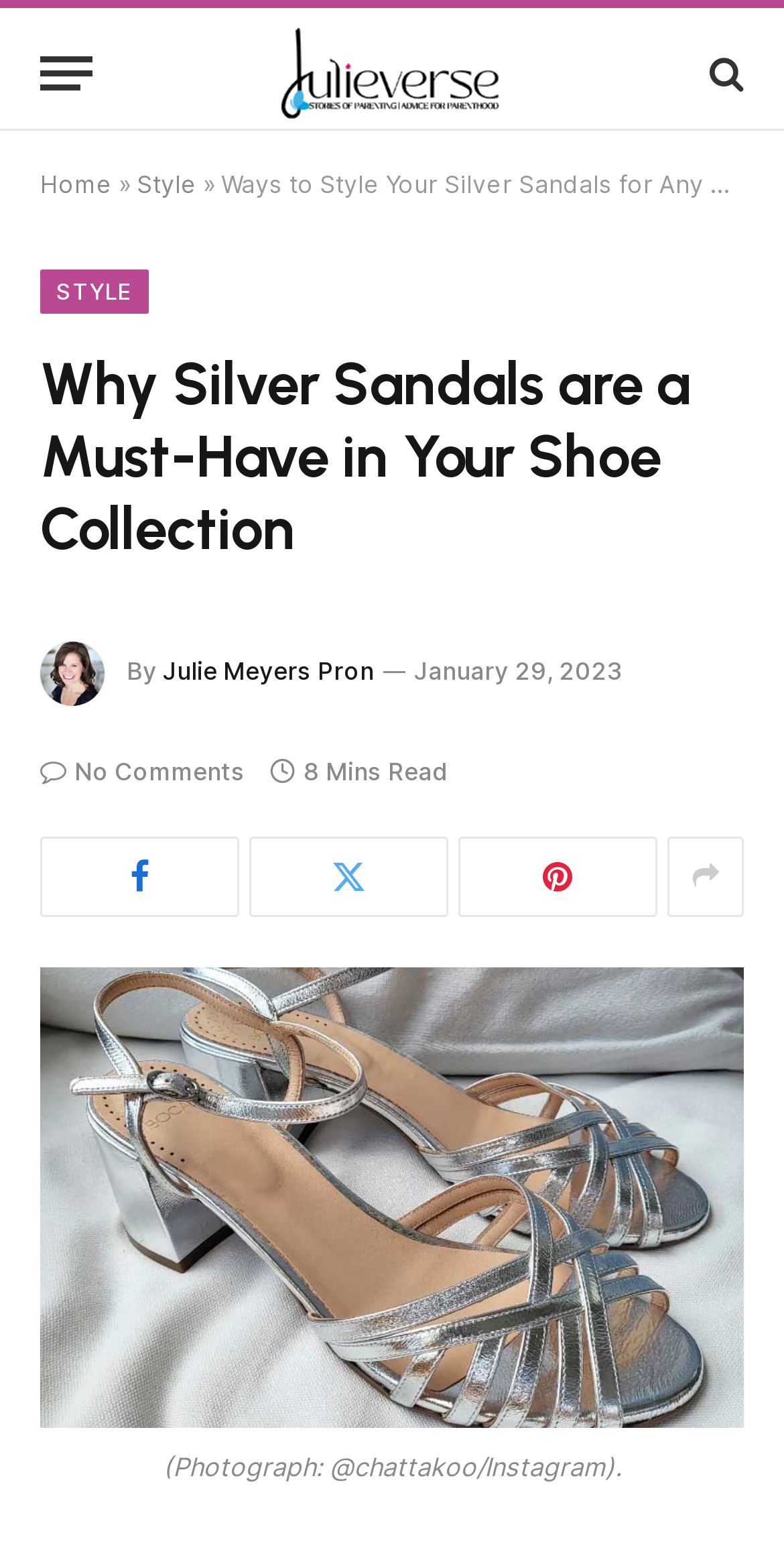Write a detailed summary of the webpage.

This webpage is about styling silver sandals for various occasions. At the top left, there is a menu button labeled "Menu". Next to it, there is a link to the website's title "Julieverse – an educator. a marketer. a resource." accompanied by an image with the same name. On the top right, there is a search icon represented by a magnifying glass symbol.

Below the top section, there are navigation links: "Home", "»", "Style", and "STYLE". The main content starts with a heading "Why Silver Sandals are a Must-Have in Your Shoe Collection" that spans almost the entire width of the page. 

Below the heading, there is an image of Julie Meyers Pron, the author, on the left, and her name "By Julie Meyers Pron" on the right. The publication date "January 29, 2023" is also displayed on the right. 

Further down, there are social media sharing links represented by various icons, including a comment icon with the text "No Comments", and a reading time indicator "8 Mins Read". 

The main article is accompanied by a large figure that takes up most of the page's width, with a caption "(Photograph: @chattakoo/Instagram)" at the bottom.